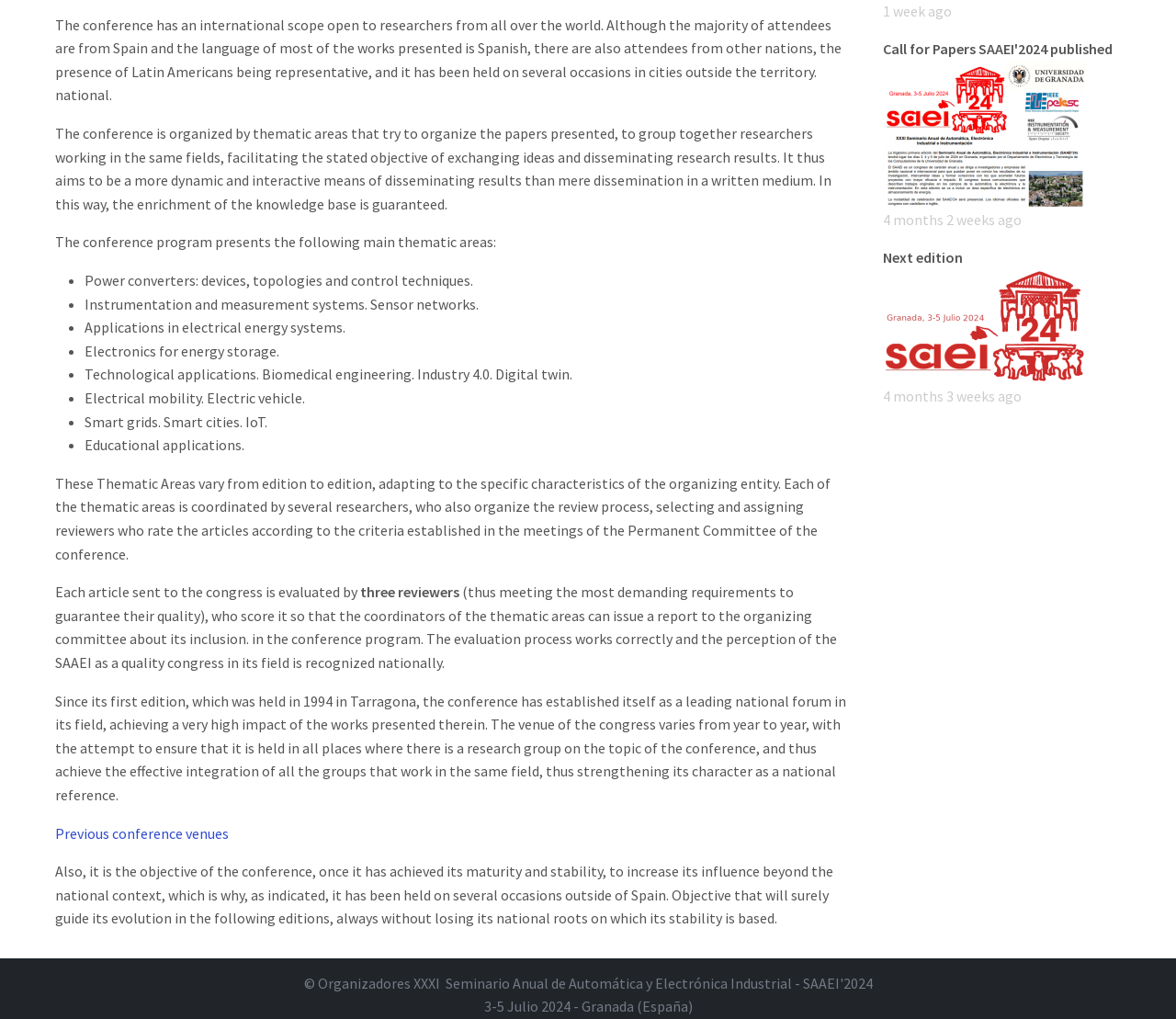Predict the bounding box for the UI component with the following description: "Previous conference venues".

[0.047, 0.808, 0.195, 0.826]